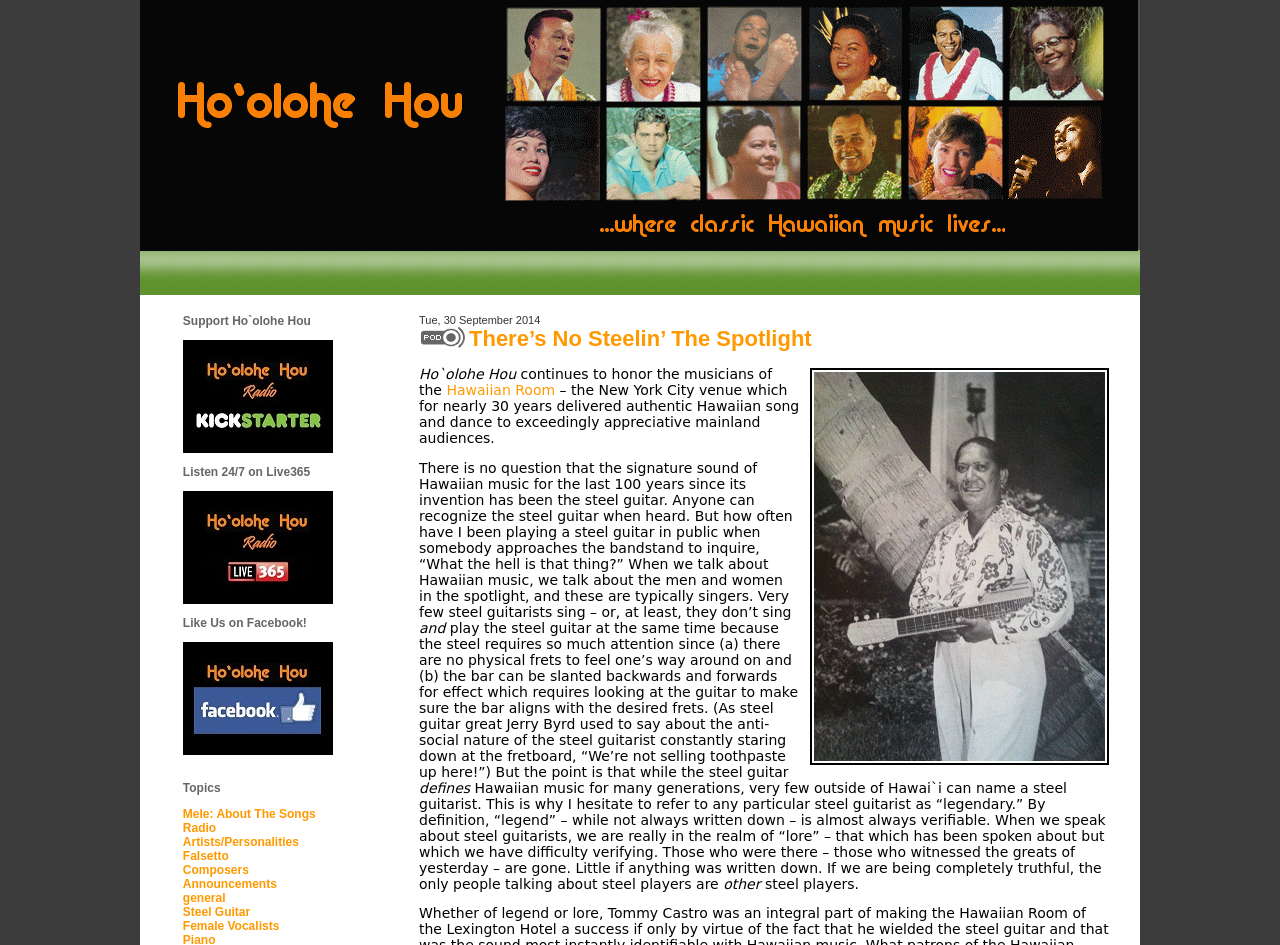How many images are there in the webpage?
Provide a one-word or short-phrase answer based on the image.

7